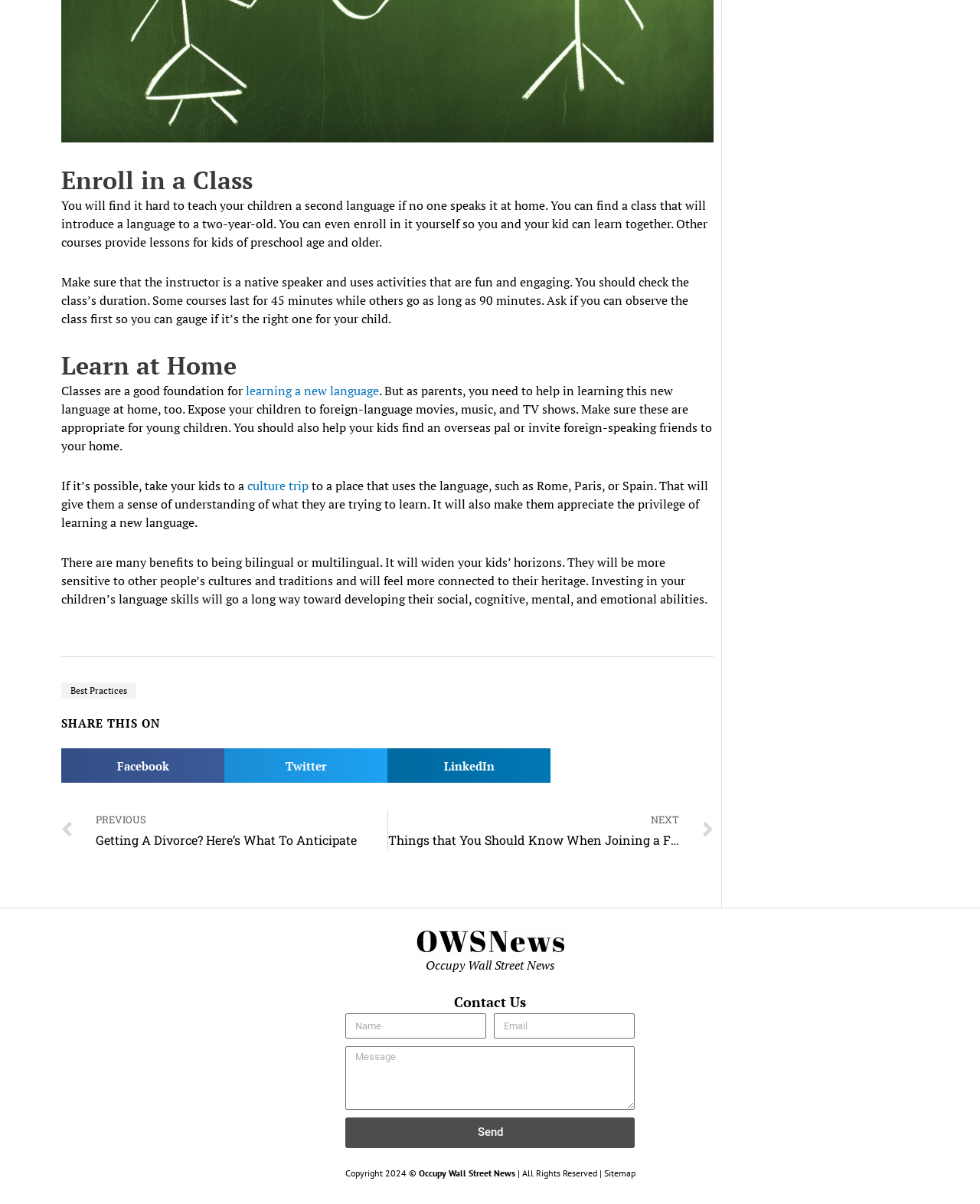Determine the bounding box coordinates for the area that should be clicked to carry out the following instruction: "Share on Facebook".

[0.062, 0.622, 0.229, 0.65]